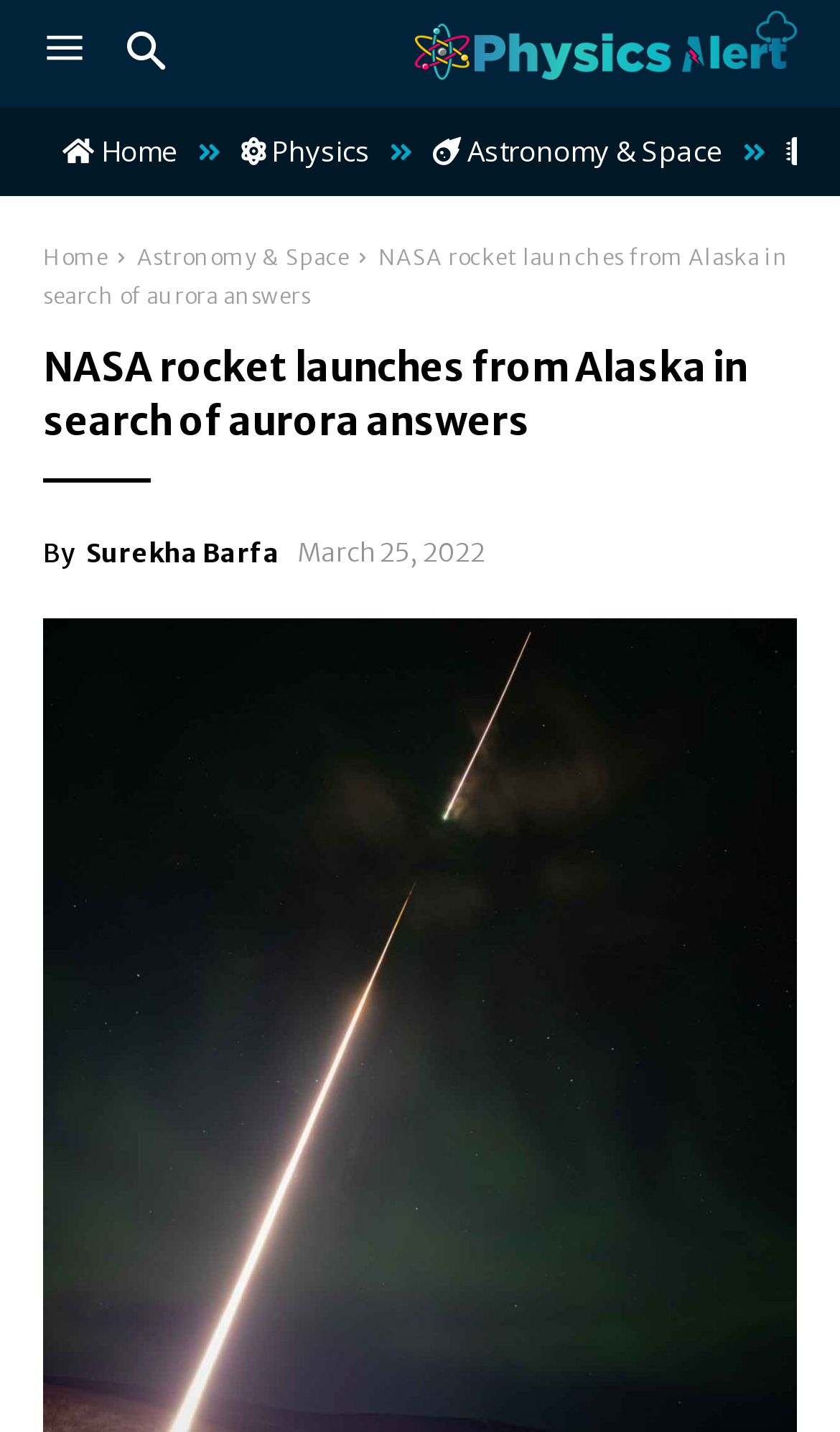What is the topic of this article?
Give a one-word or short phrase answer based on the image.

NASA rocket launch